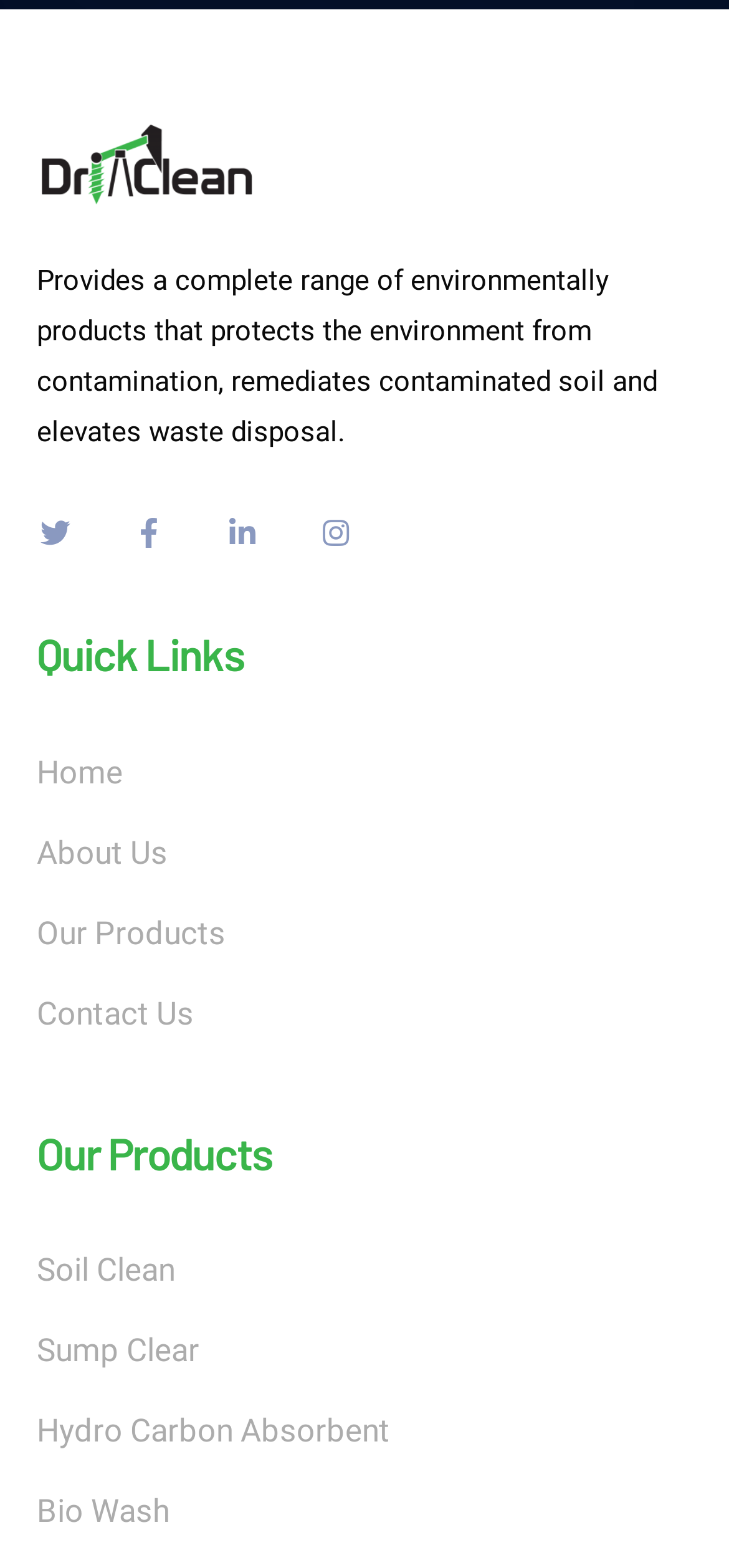Identify the bounding box coordinates of the element that should be clicked to fulfill this task: "View Our Products". The coordinates should be provided as four float numbers between 0 and 1, i.e., [left, top, right, bottom].

[0.05, 0.717, 0.95, 0.753]